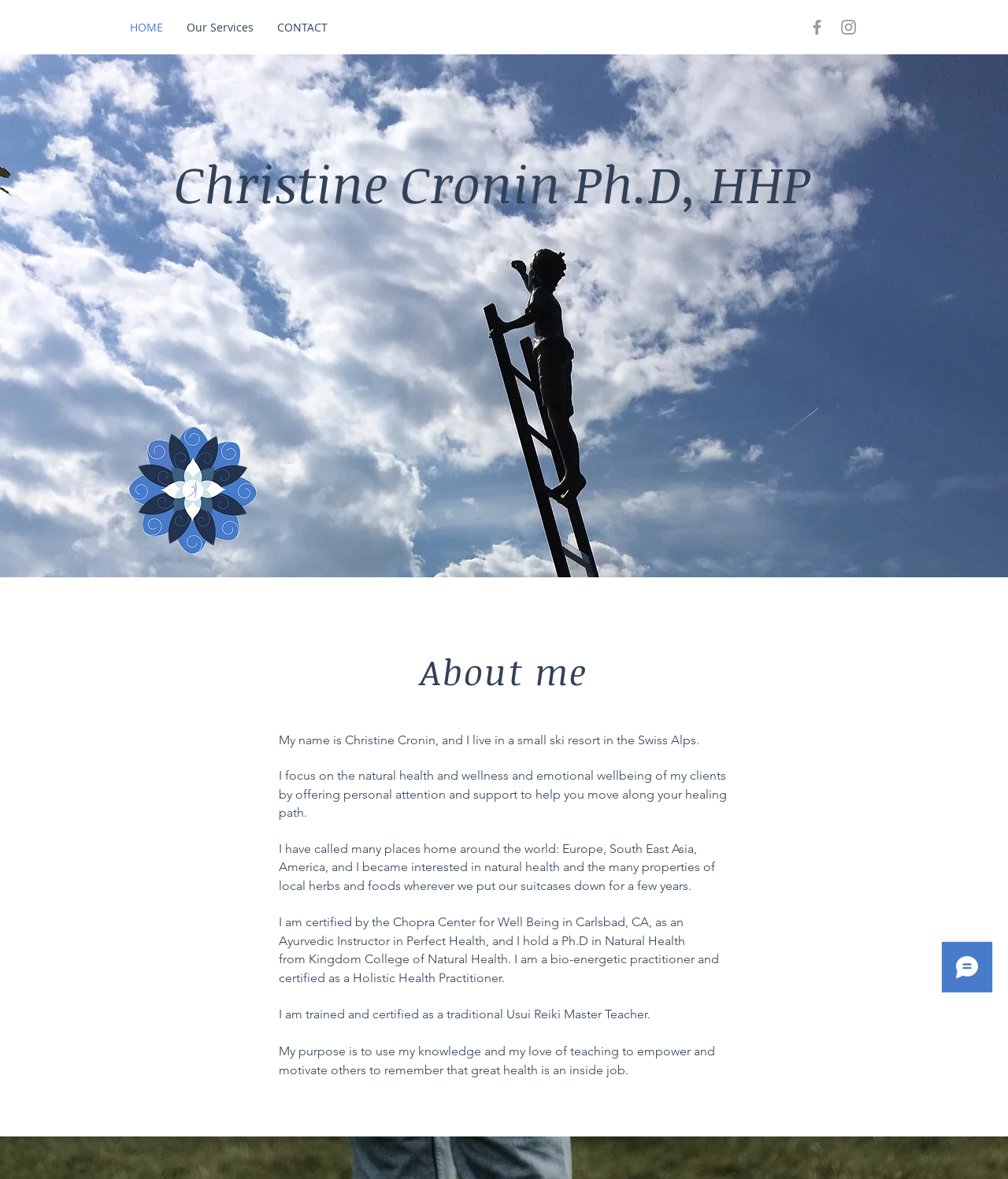Give a detailed account of the webpage, highlighting key information.

The webpage is about Christine Cronin Wellness, focusing on emotional wellness with EVOX. At the top, there is a navigation bar with three links: "HOME", "Our Services", and "CONTACT". To the right of the navigation bar, there is a social bar with a grey Facebook icon. 

Below the navigation bar, there is a large background image that takes up most of the page. On top of the image, there is a heading that reads "Christine Cronin Ph.D, HHP" and a logo image to the left of the heading. 

Further down the page, there is a section about Christine Cronin, with a heading "About me". This section contains a brief introduction to Christine, describing her background, interests, and certifications in natural health and wellness. The text is divided into several paragraphs, with links to the Chopra Center for Well Being and Kingdom College of Natural Health. 

At the bottom right corner of the page, there is a Wix Chat iframe.